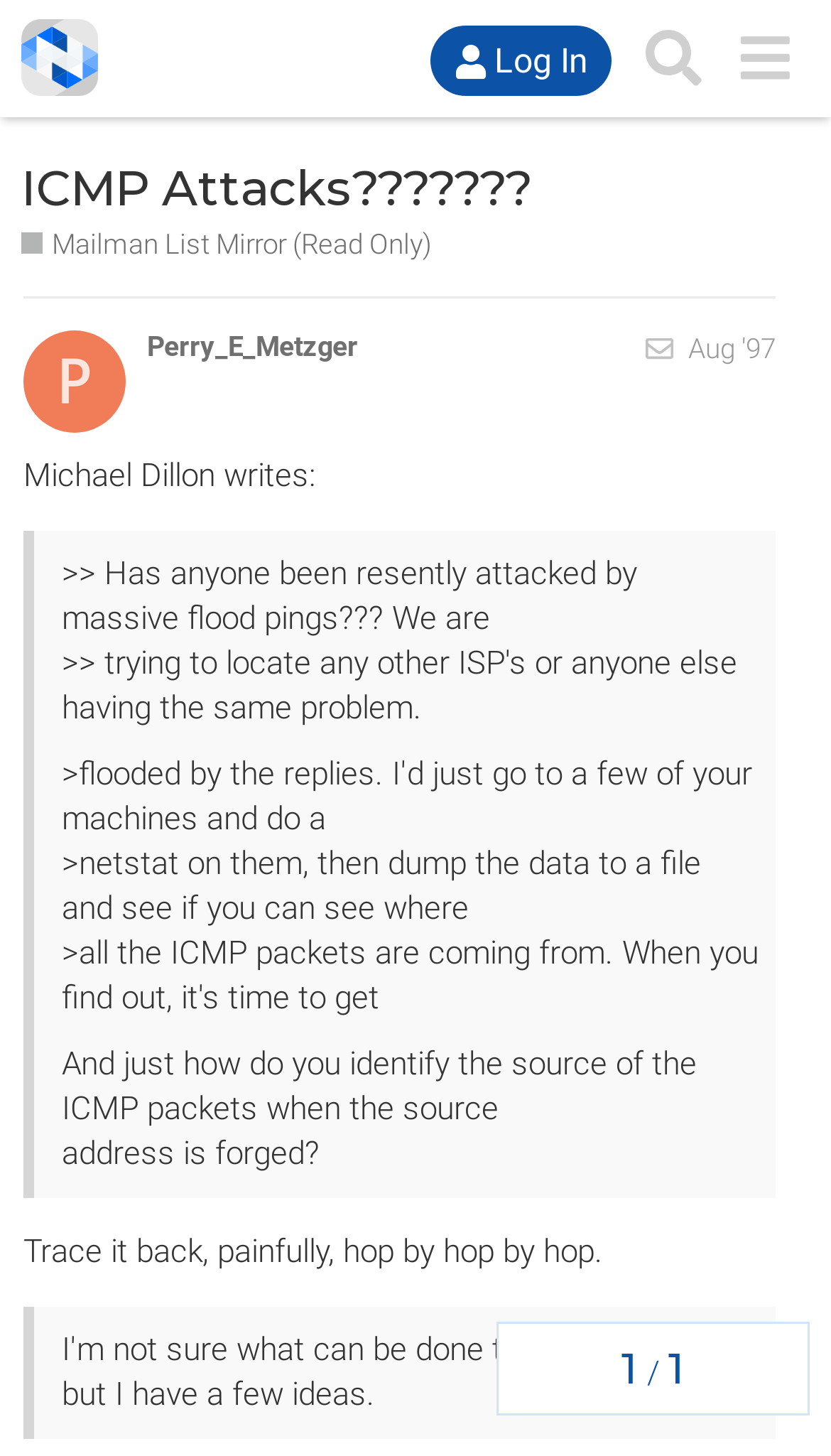Identify the bounding box coordinates of the region that should be clicked to execute the following instruction: "View the NANOG mailing list".

[0.026, 0.109, 0.641, 0.15]